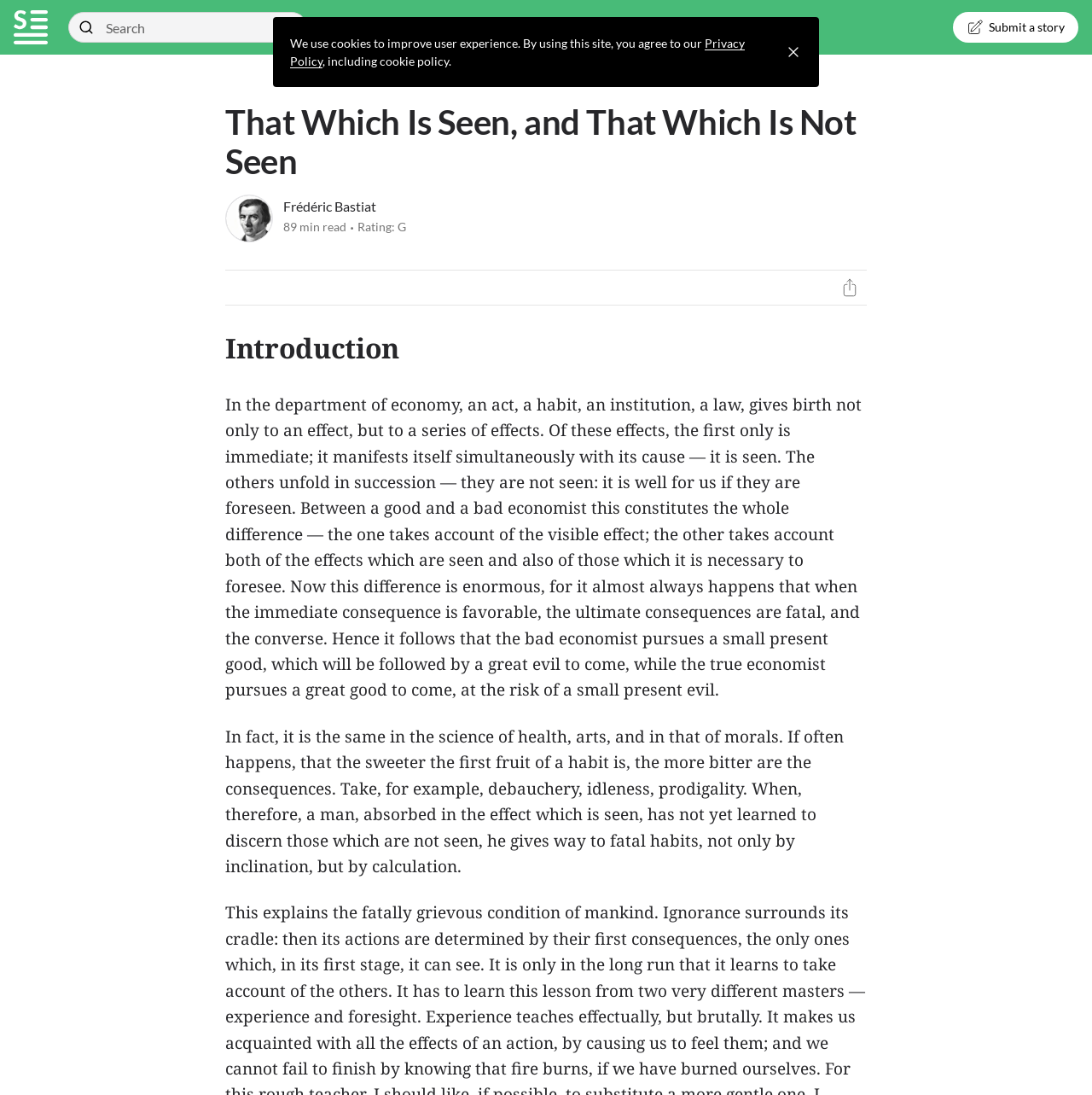Identify the main heading from the webpage and provide its text content.

That Which Is Seen, and That Which Is Not Seen